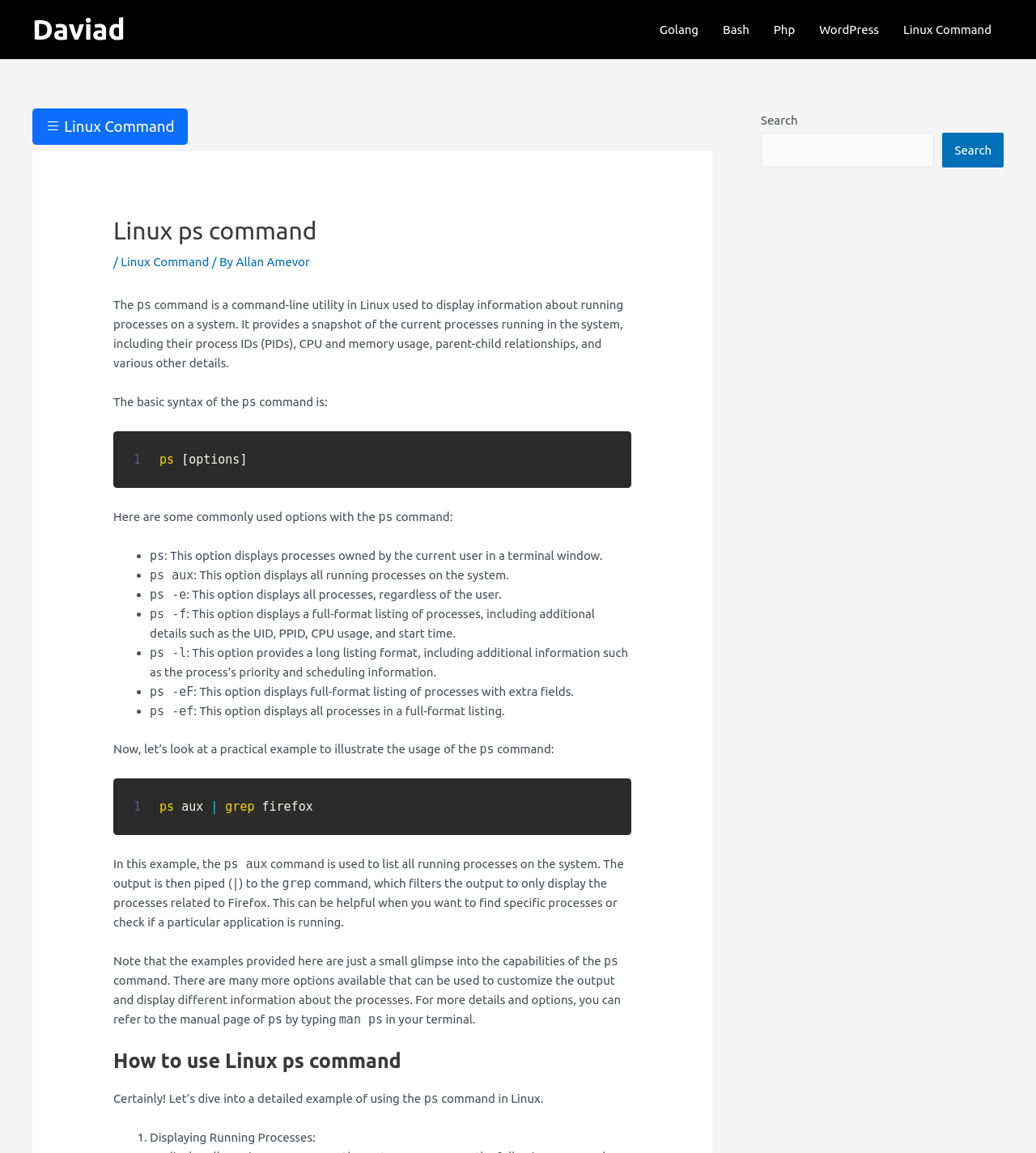What is the basic syntax of the ps command? Analyze the screenshot and reply with just one word or a short phrase.

ps [options]